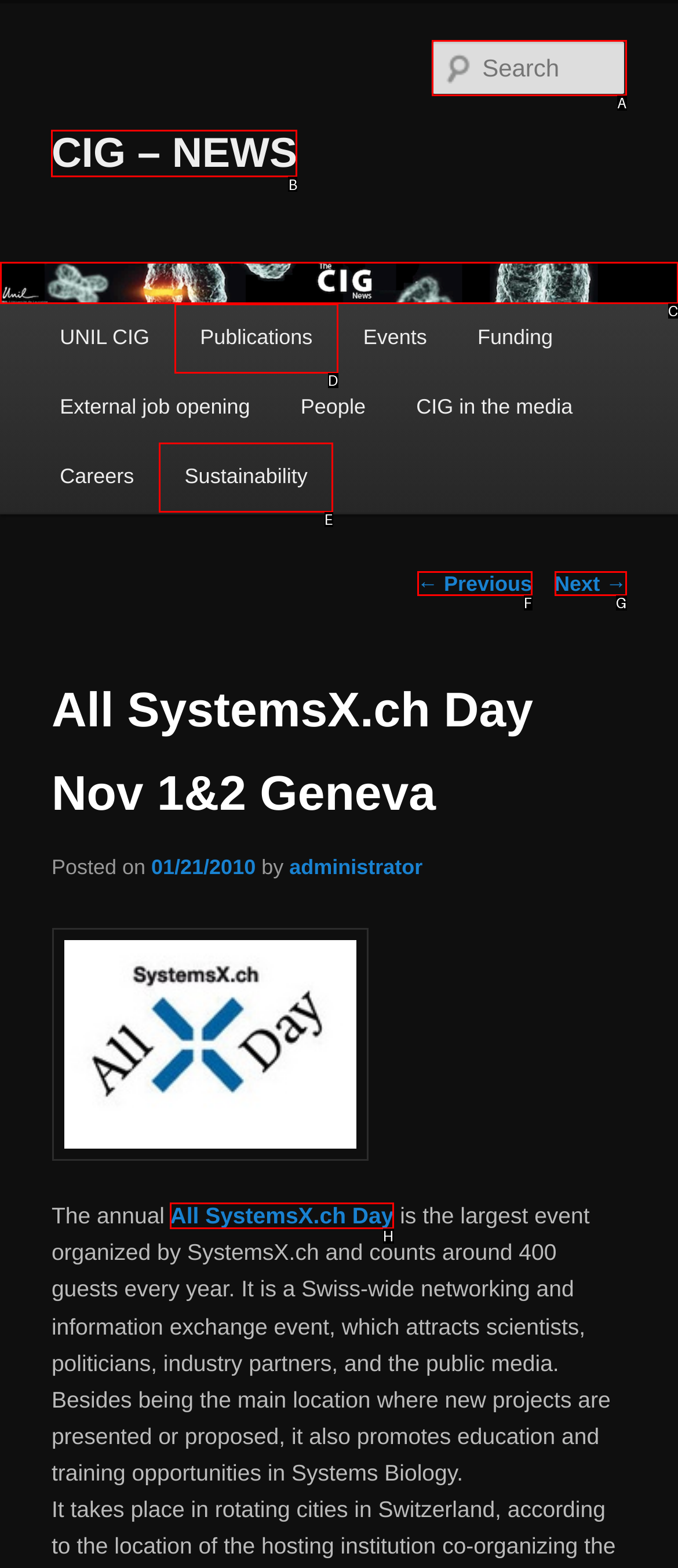Choose the letter of the UI element that aligns with the following description: CIG – NEWS
State your answer as the letter from the listed options.

B